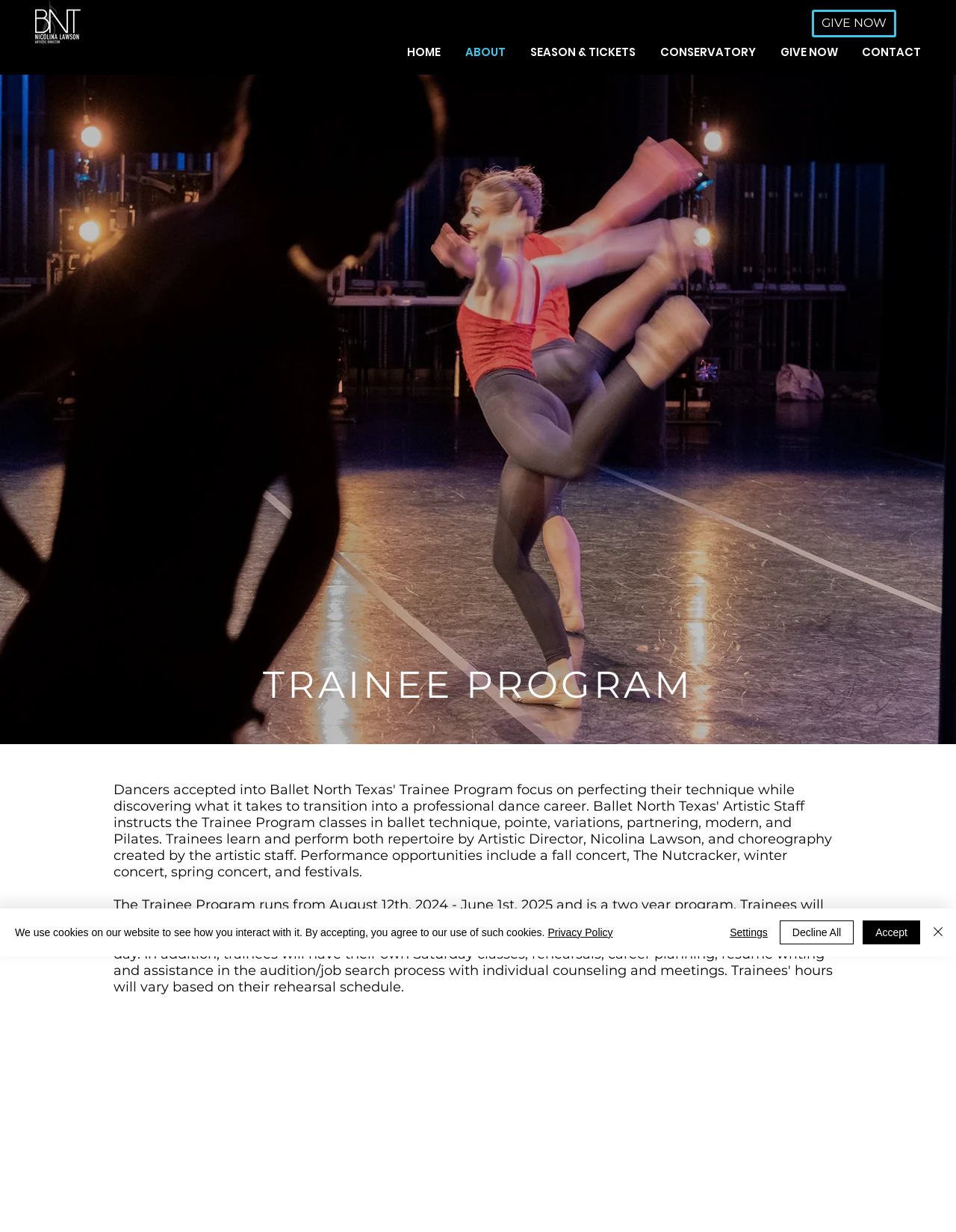Find the bounding box coordinates of the element I should click to carry out the following instruction: "Read the article 'Babar Azam rates Steve Smith’s cover drive better than Virat Kohli; claims PSL is better than IPL'".

None